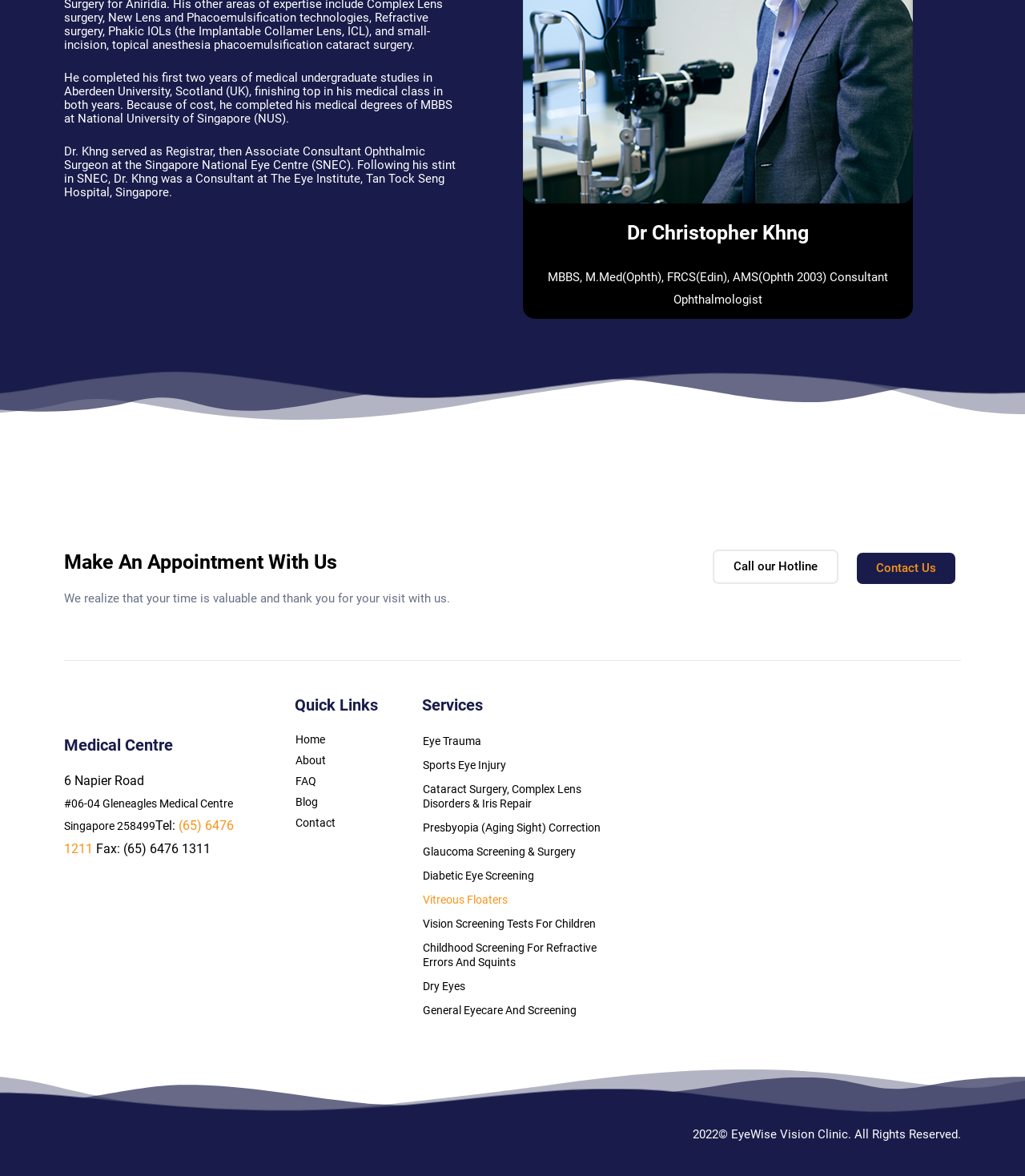Given the element description: "FAQ", predict the bounding box coordinates of the UI element it refers to, using four float numbers between 0 and 1, i.e., [left, top, right, bottom].

[0.287, 0.655, 0.396, 0.673]